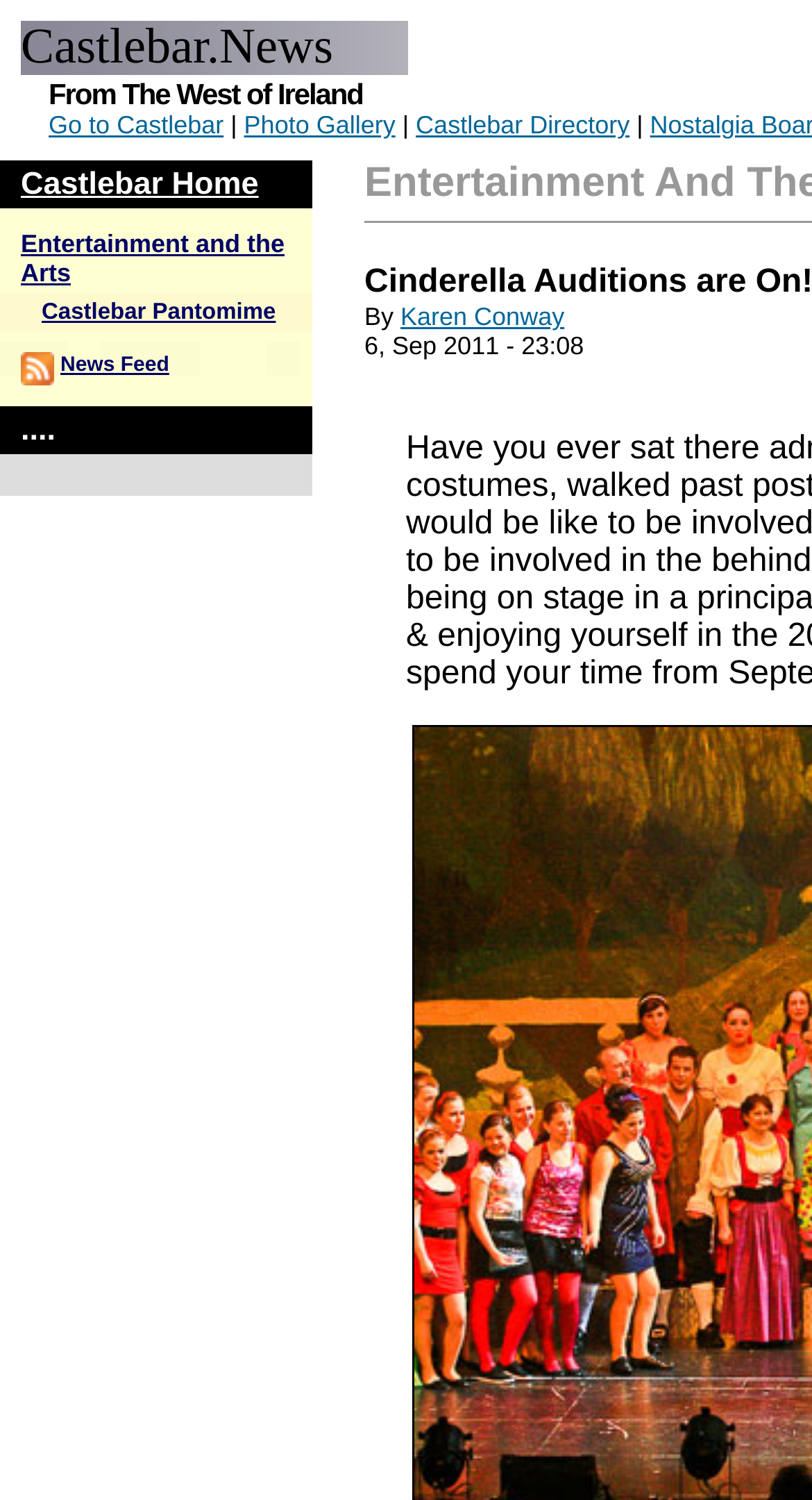Refer to the image and provide an in-depth answer to the question: 
What is the name of the person associated with the image?

I found the answer by looking at the image and then finding the link 'Karen Conway' next to it.